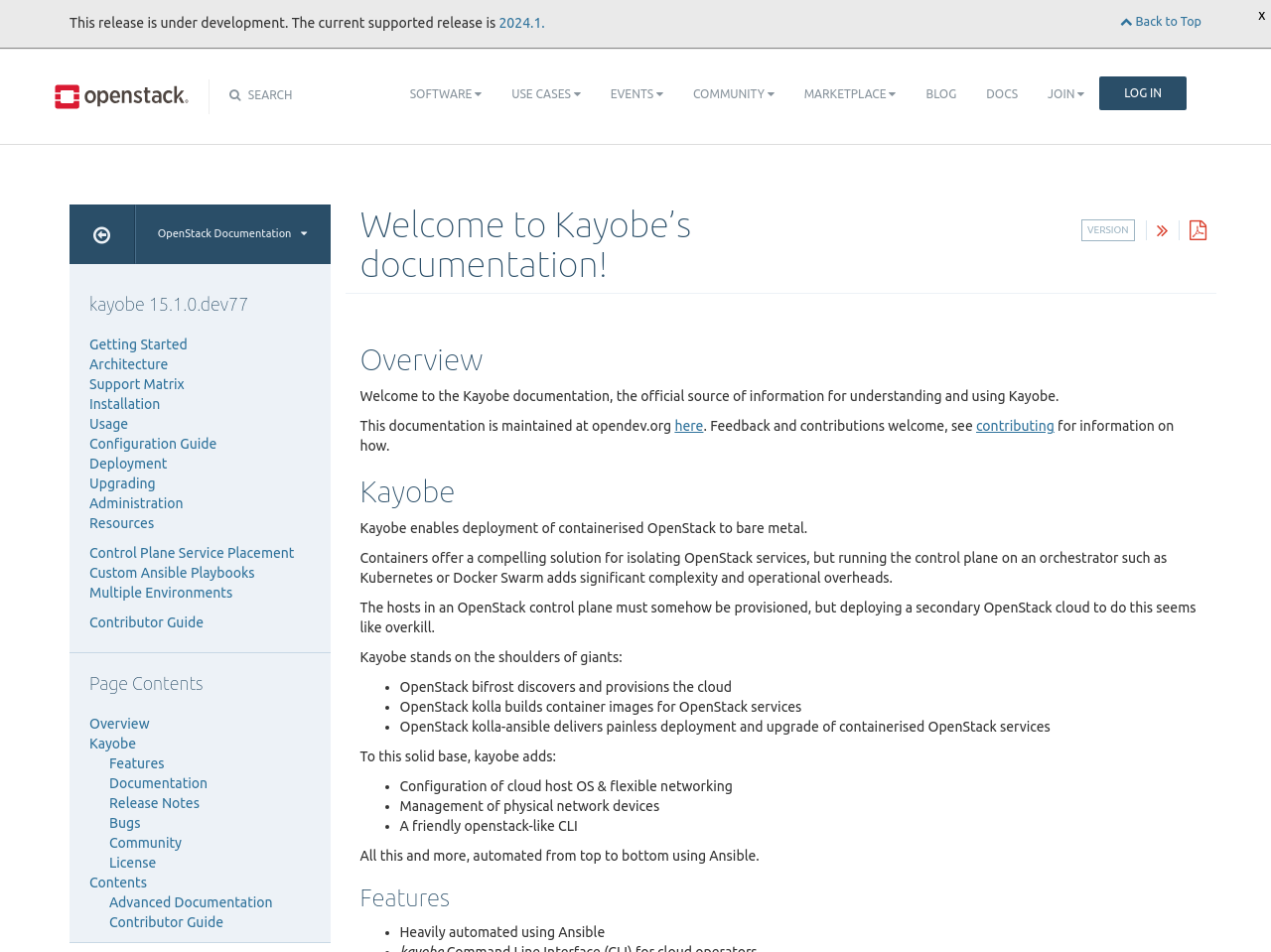Please provide a detailed answer to the question below based on the screenshot: 
What is the relationship between Kayobe and OpenStack?

Based on the webpage content, Kayobe is a tool that deploys OpenStack to bare metal. This is evident from the sections 'Kayobe' and 'Features' which discuss how Kayobe uses OpenStack components such as bifrost, kolla, and kolla-ansible to provide a comprehensive solution for deploying OpenStack to bare metal.